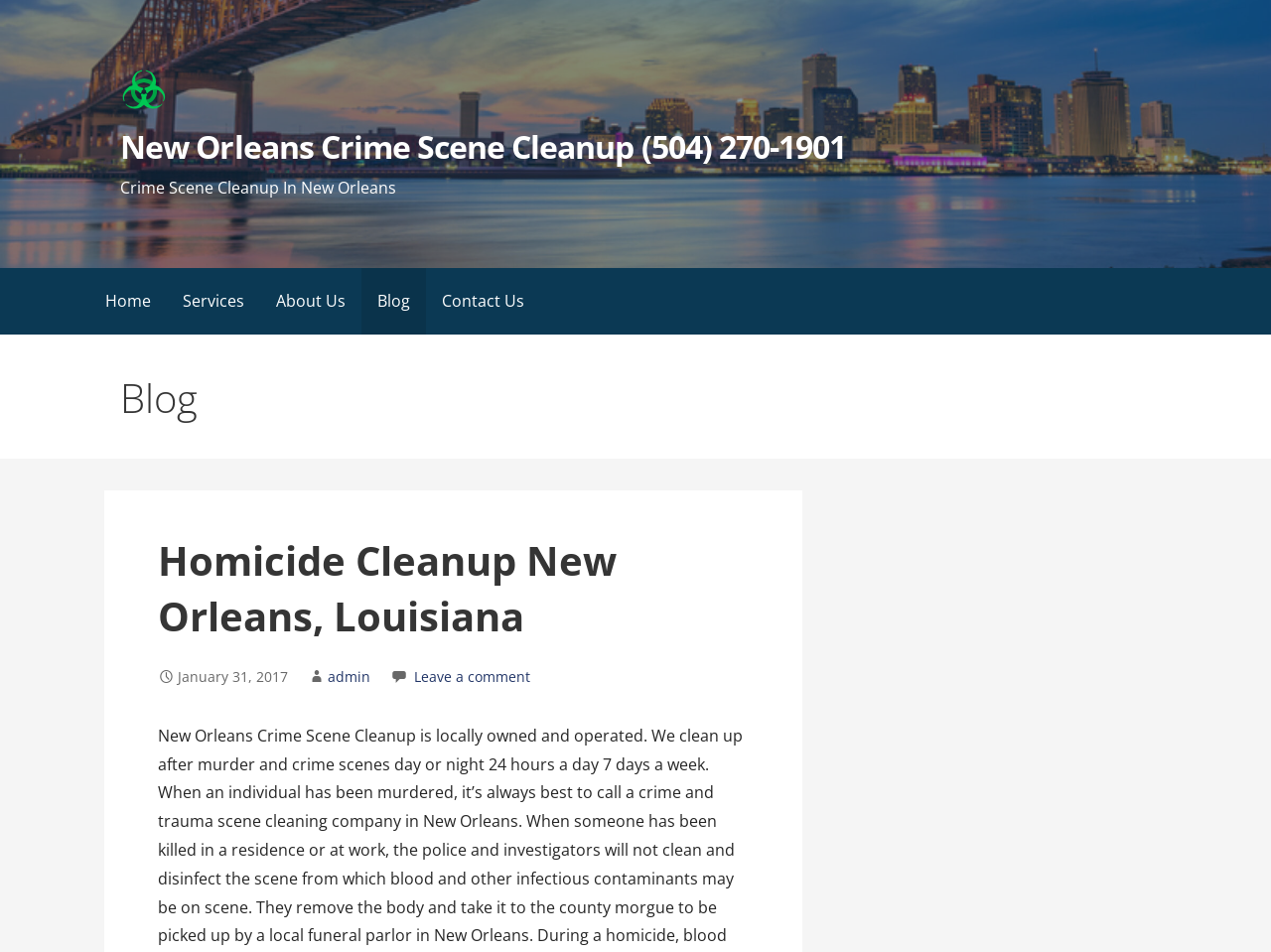What services does the company provide?
Use the image to answer the question with a single word or phrase.

Crime Scene Cleanup